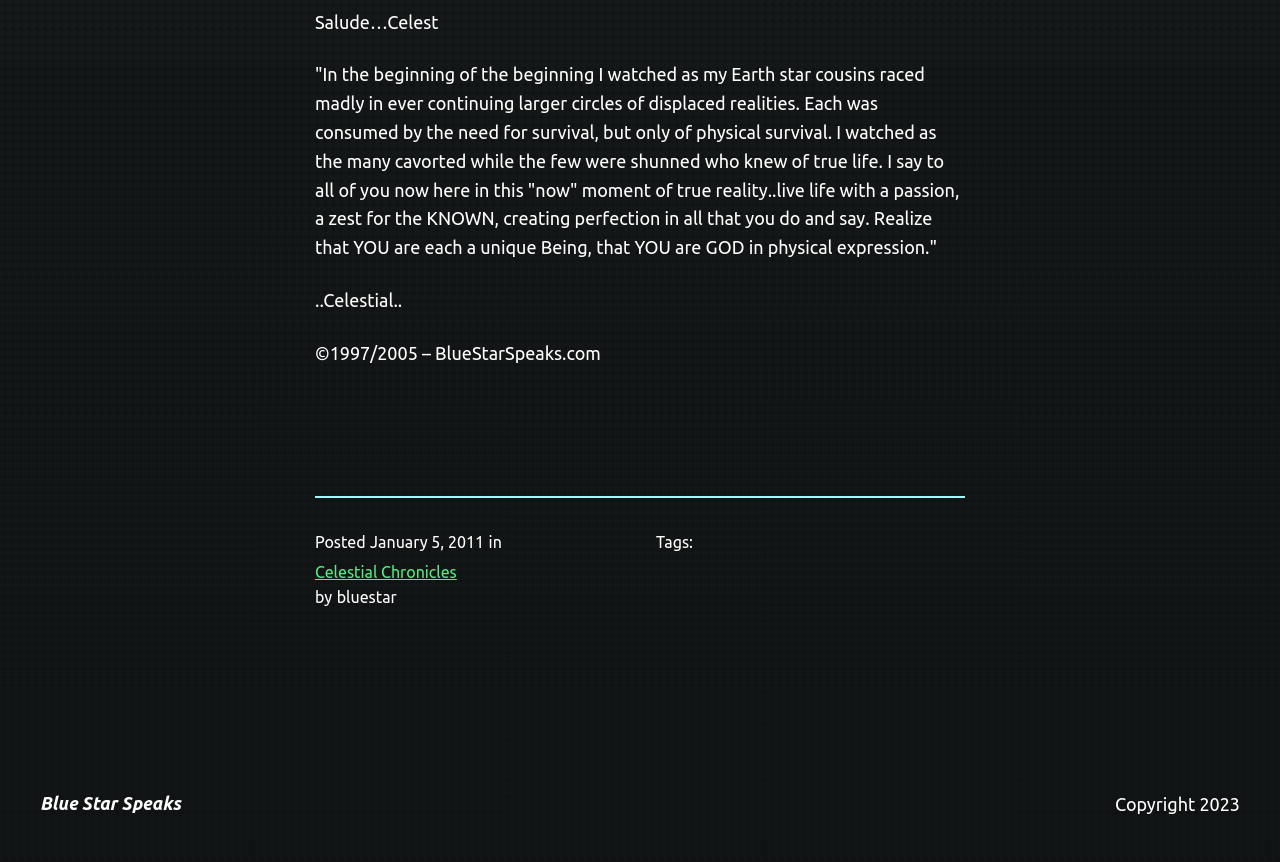What is the name of this website?
Look at the image and construct a detailed response to the question.

The name of this website is mentioned in the link 'Blue Star Speaks' which is located at the bottom of the webpage.